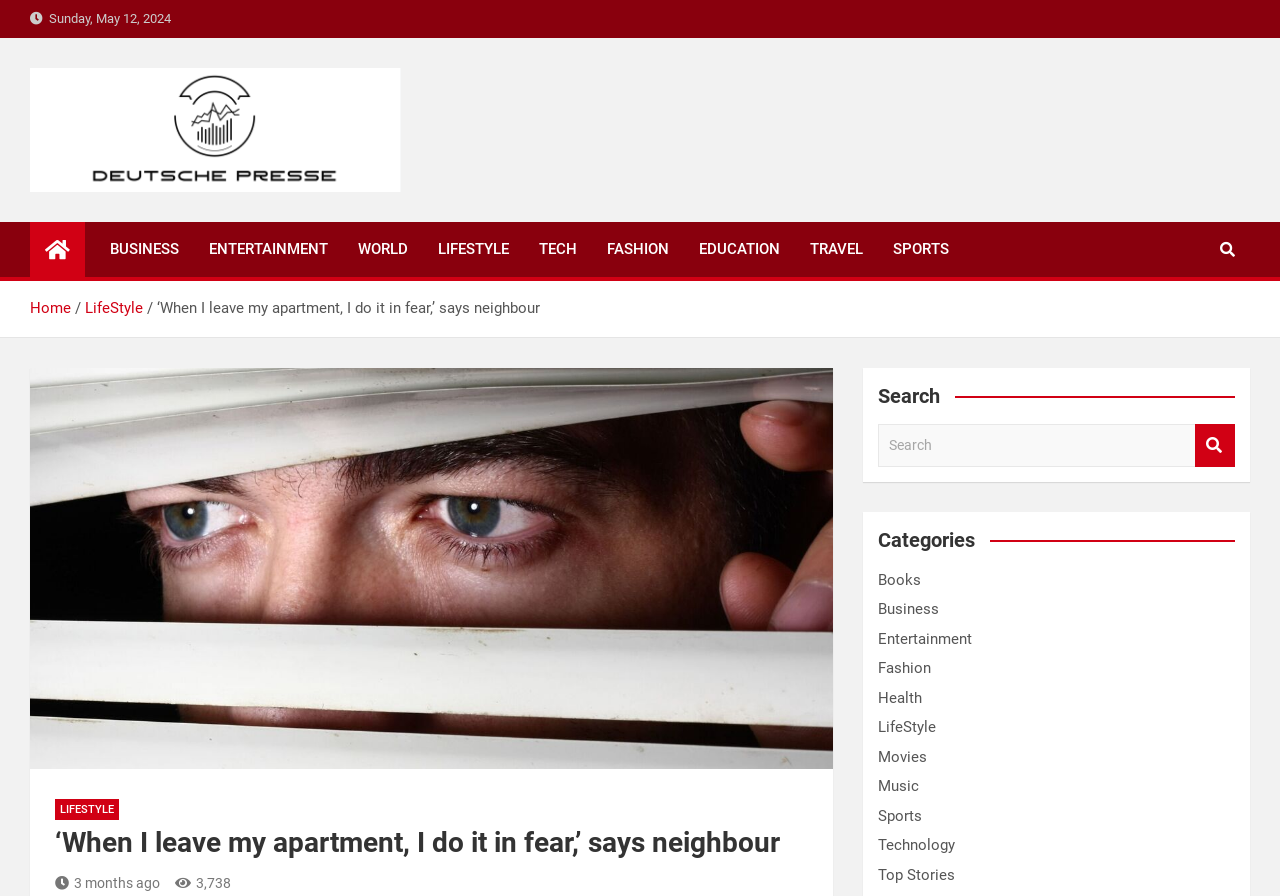Please predict the bounding box coordinates of the element's region where a click is necessary to complete the following instruction: "Search for something". The coordinates should be represented by four float numbers between 0 and 1, i.e., [left, top, right, bottom].

[0.686, 0.473, 0.934, 0.521]